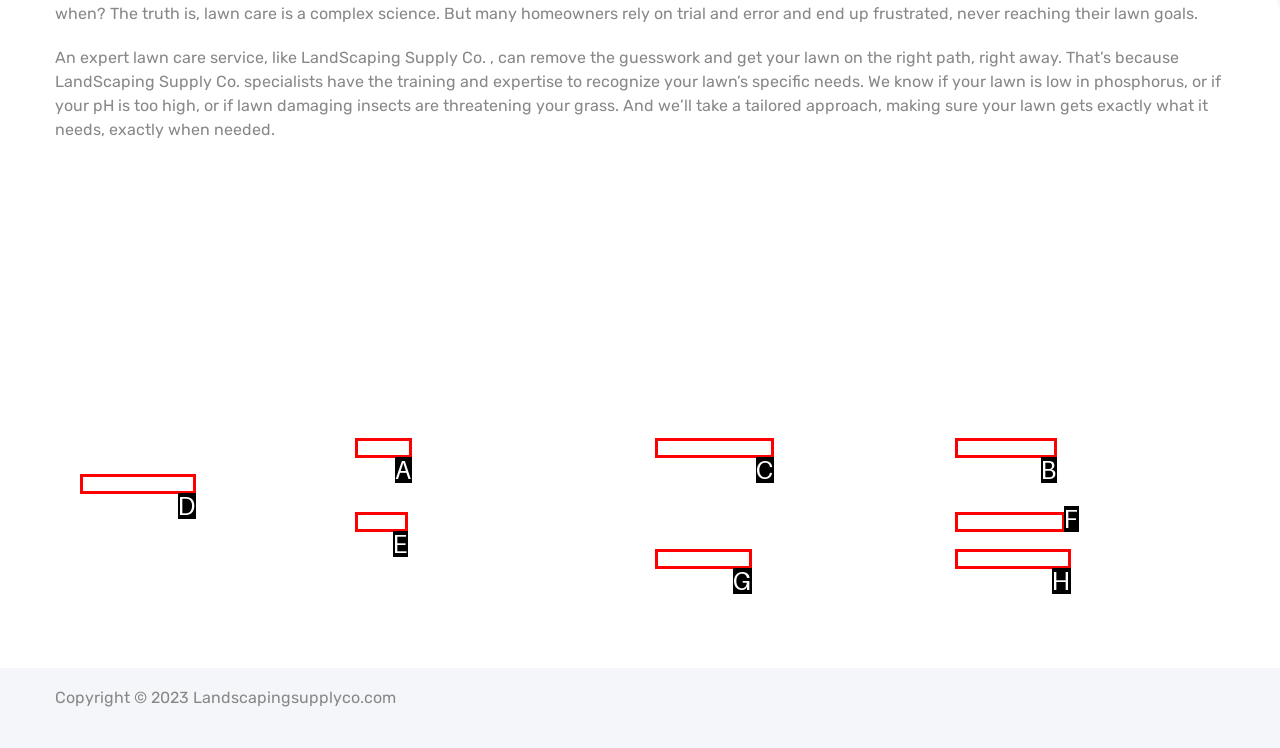Please indicate which option's letter corresponds to the task: Learn about the company's privacy policy by examining the highlighted elements in the screenshot.

C